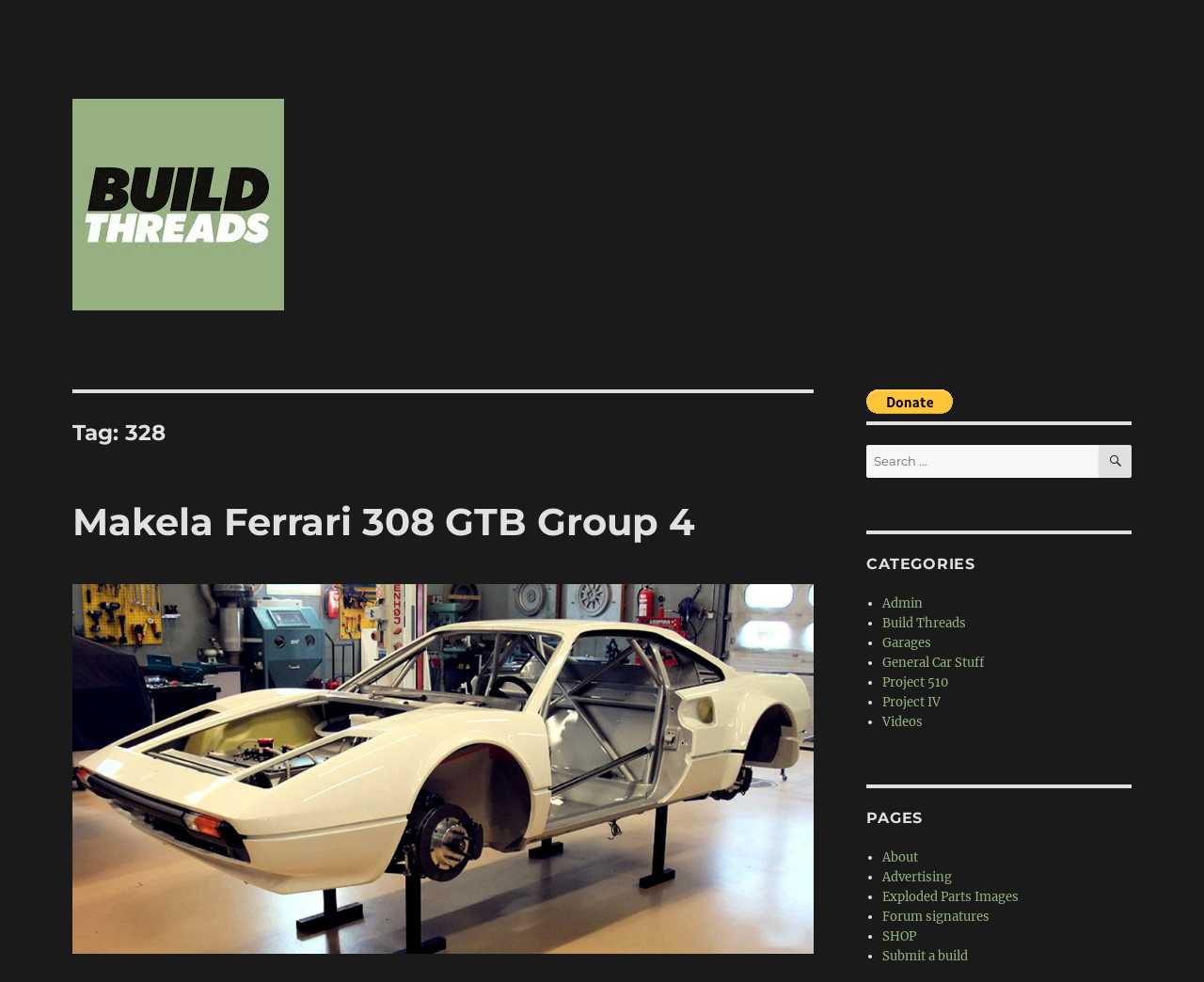What is the name of the Ferrari model mentioned on the webpage?
Look at the image and answer with only one word or phrase.

308 GTB Group 4